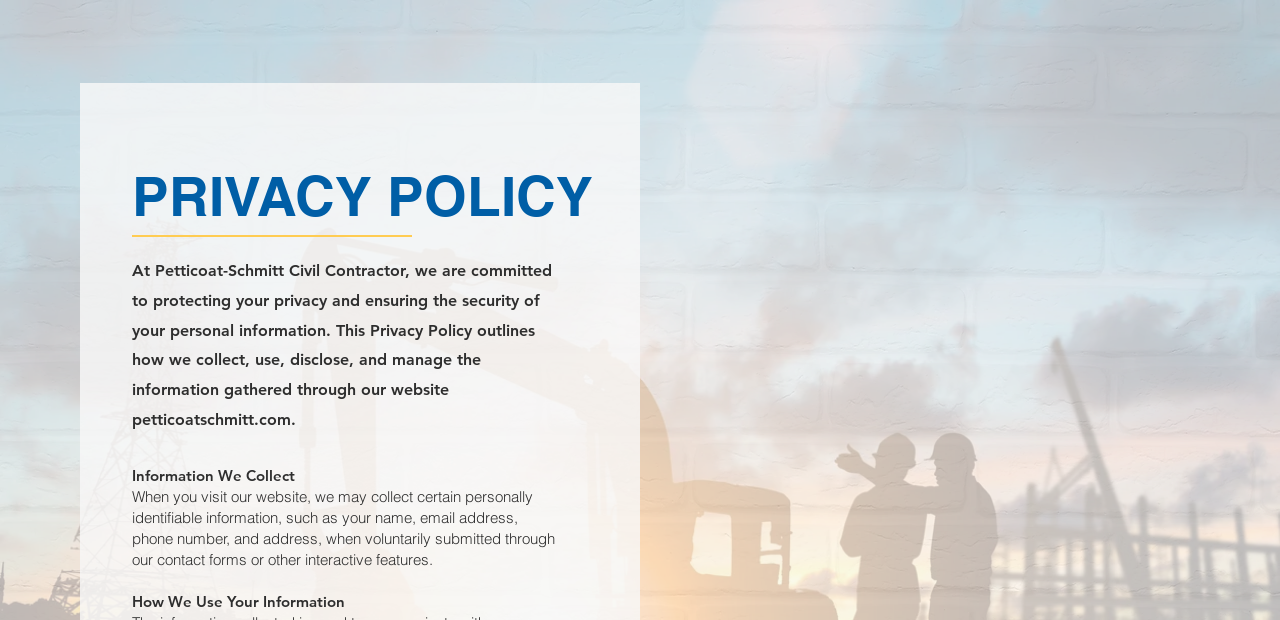What is the purpose of the policy?
Answer the question with a detailed and thorough explanation.

The introductory paragraph outlines Petticoat-Schmitt Civil Contractor's commitment to safeguarding personal information, which implies that the purpose of the policy is to ensure the protection of personal data.